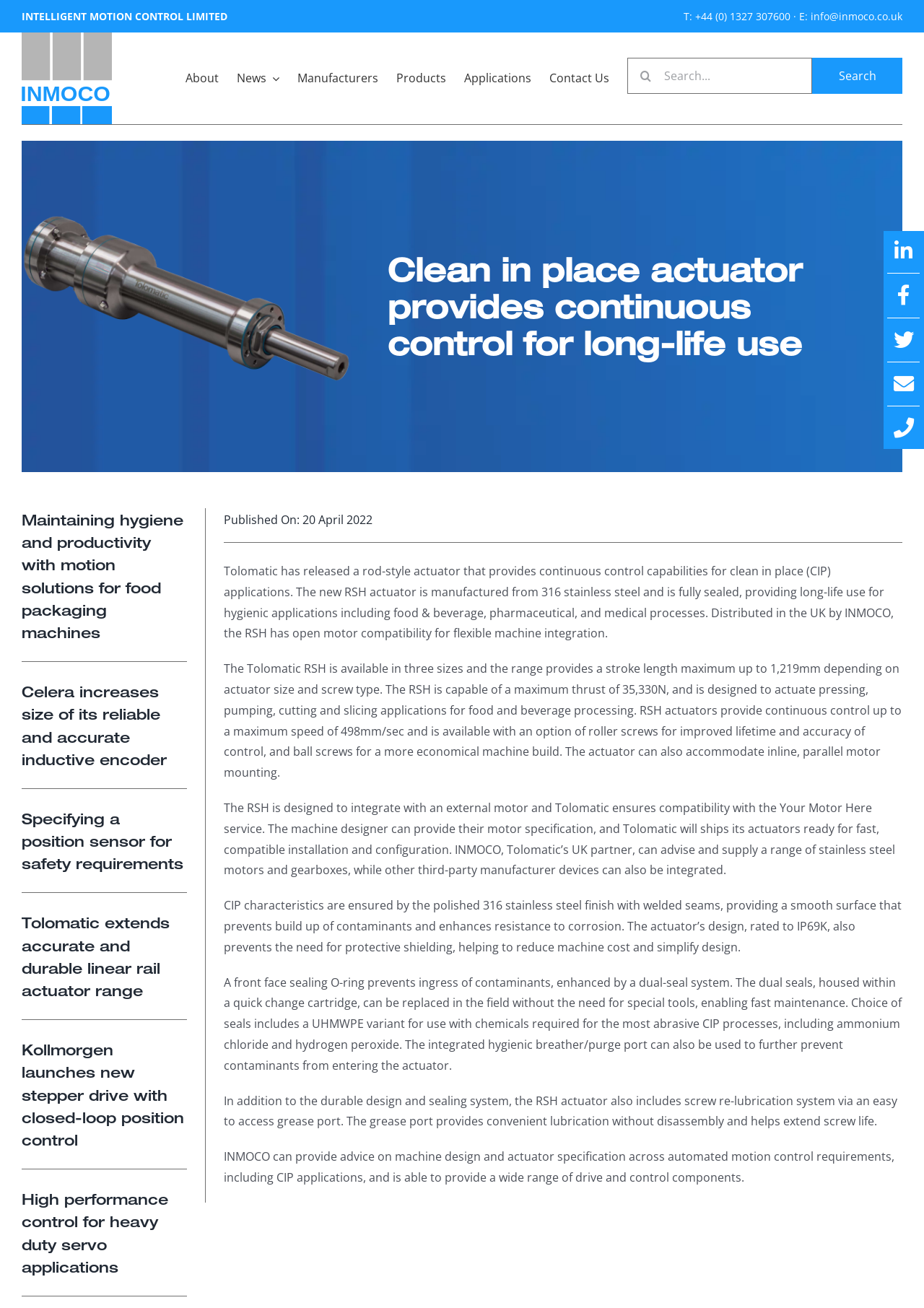Provide the bounding box coordinates of the HTML element described by the text: "Post Your Event". The coordinates should be in the format [left, top, right, bottom] with values between 0 and 1.

None